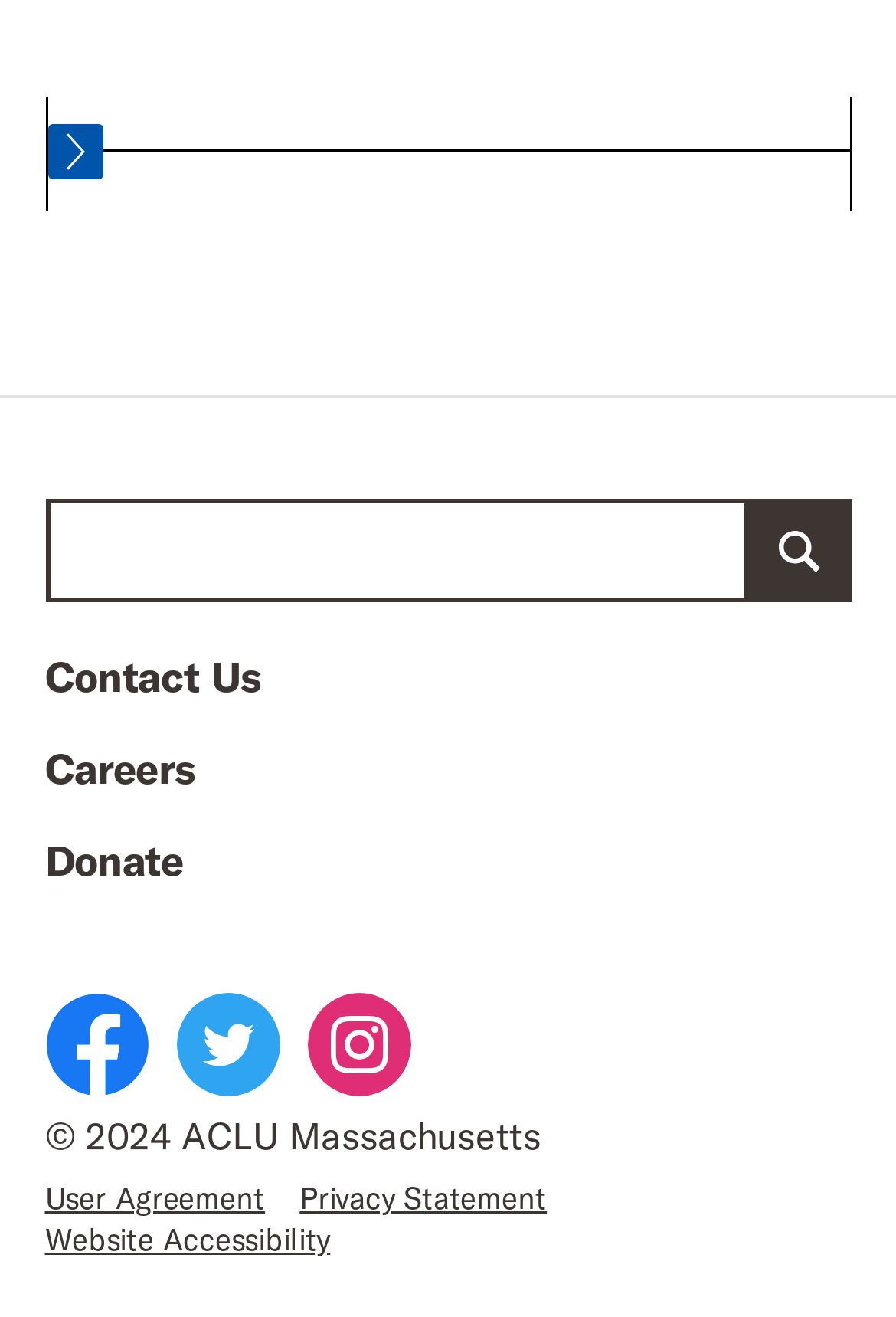Identify the bounding box coordinates for the element that needs to be clicked to fulfill this instruction: "Search aclum.org". Provide the coordinates in the format of four float numbers between 0 and 1: [left, top, right, bottom].

[0.05, 0.379, 0.835, 0.458]